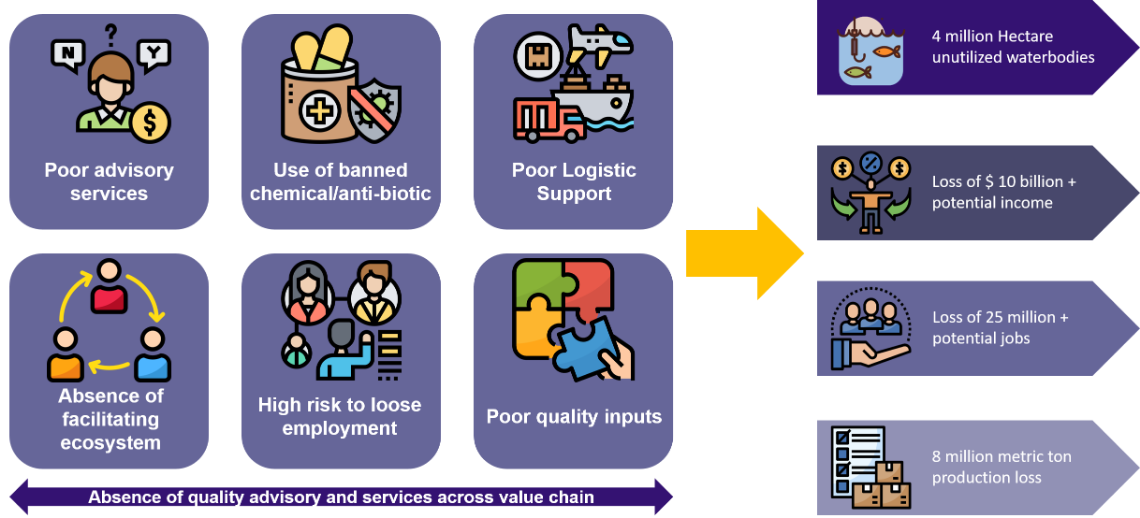Using the image as a reference, answer the following question in as much detail as possible:
What is the potential loss in income due to these challenges?

According to the infographic, the potential loss in income due to the challenges faced in the fishery sector is $10 billion.